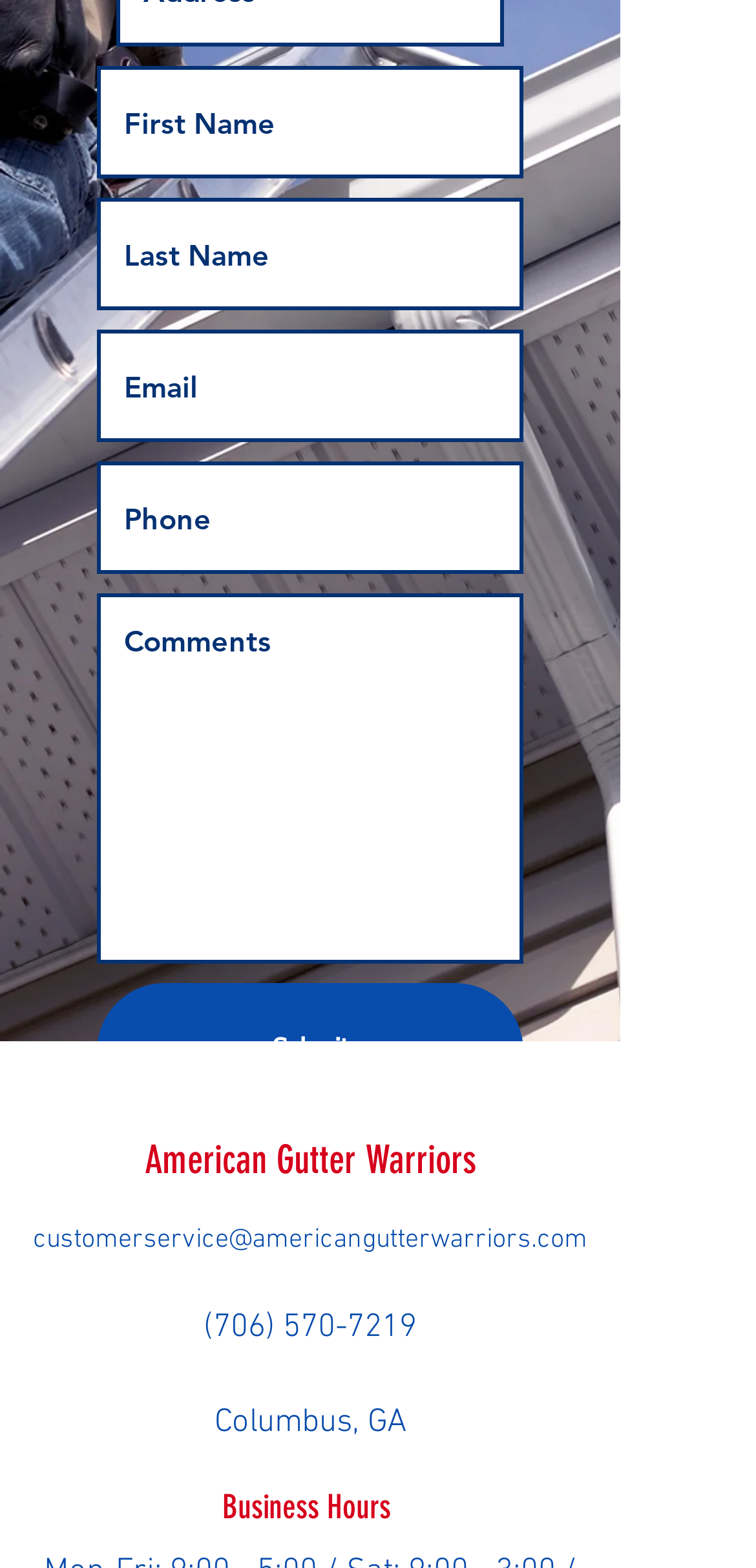What is the purpose of the button in the form?
Look at the image and respond with a single word or a short phrase.

Submit